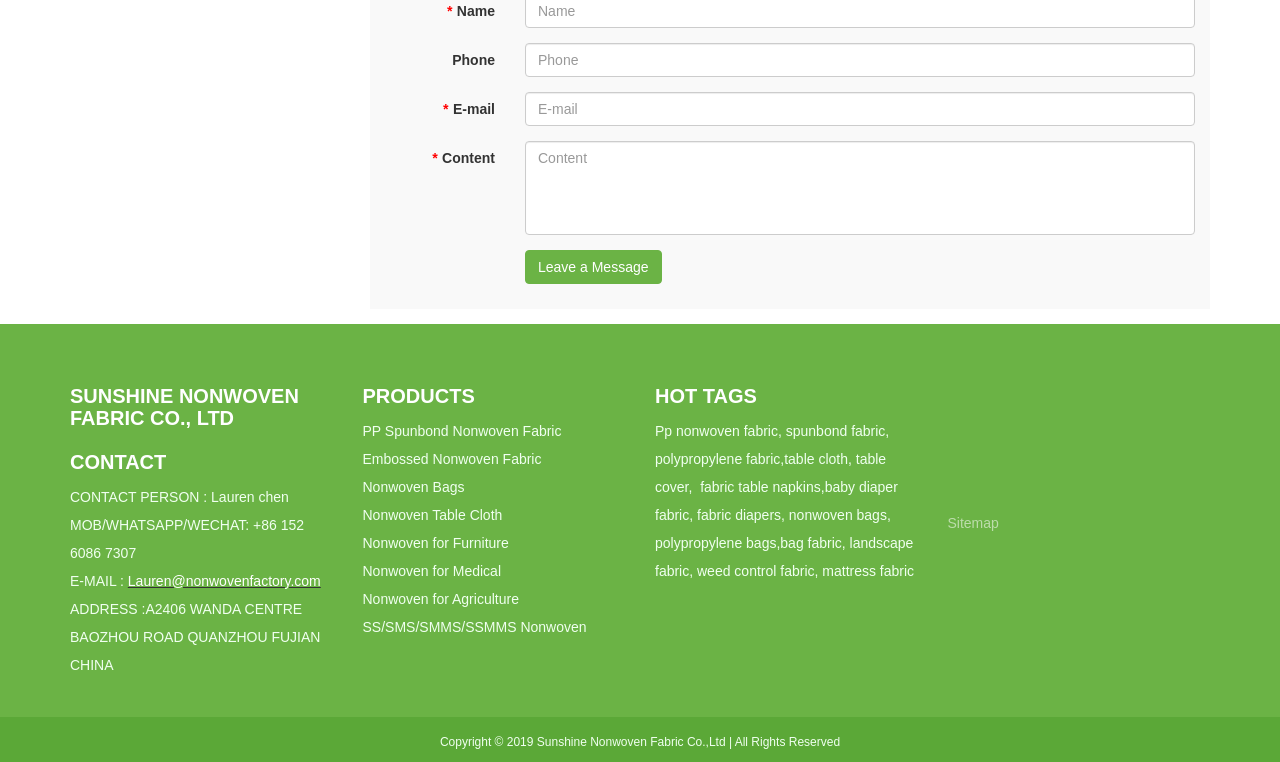Use a single word or phrase to answer the question: 
How many contact methods are provided?

4